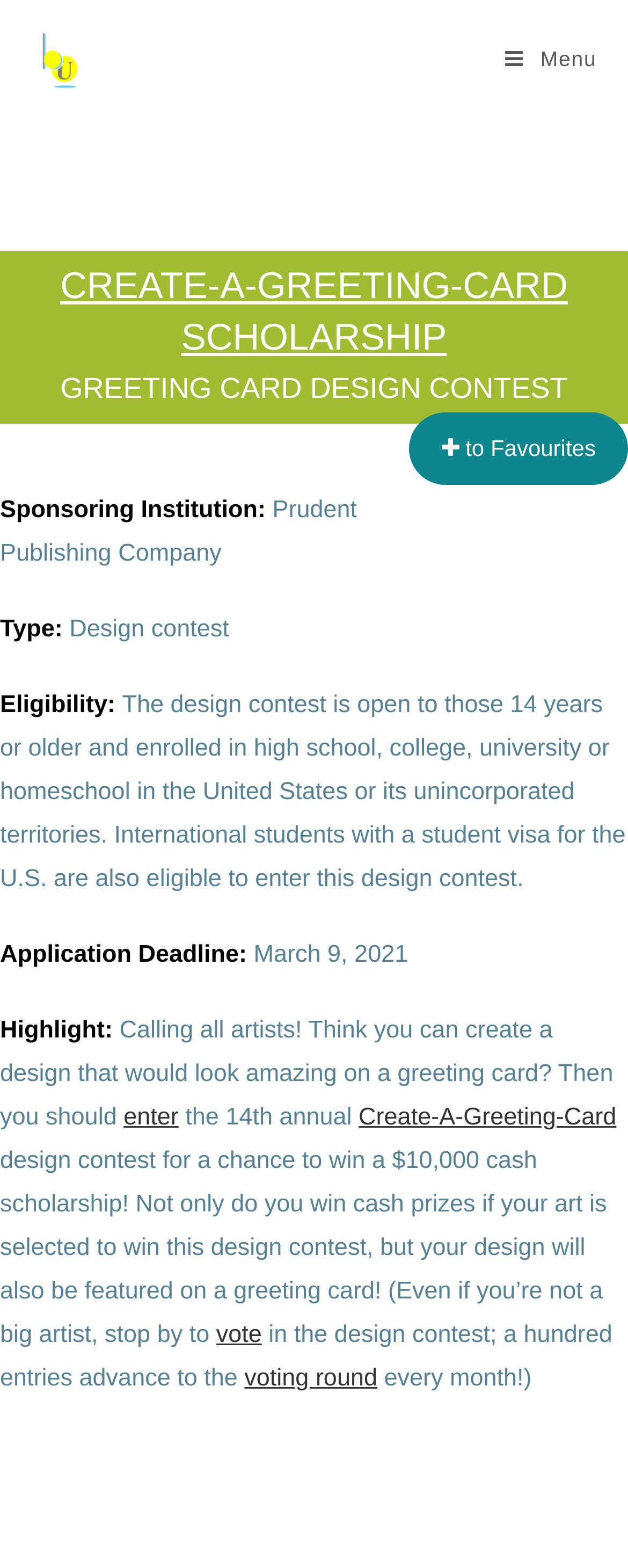Given the description "CREATE-A-GREETING-CARD SCHOLARSHIP", determine the bounding box of the corresponding UI element.

[0.096, 0.168, 0.904, 0.228]